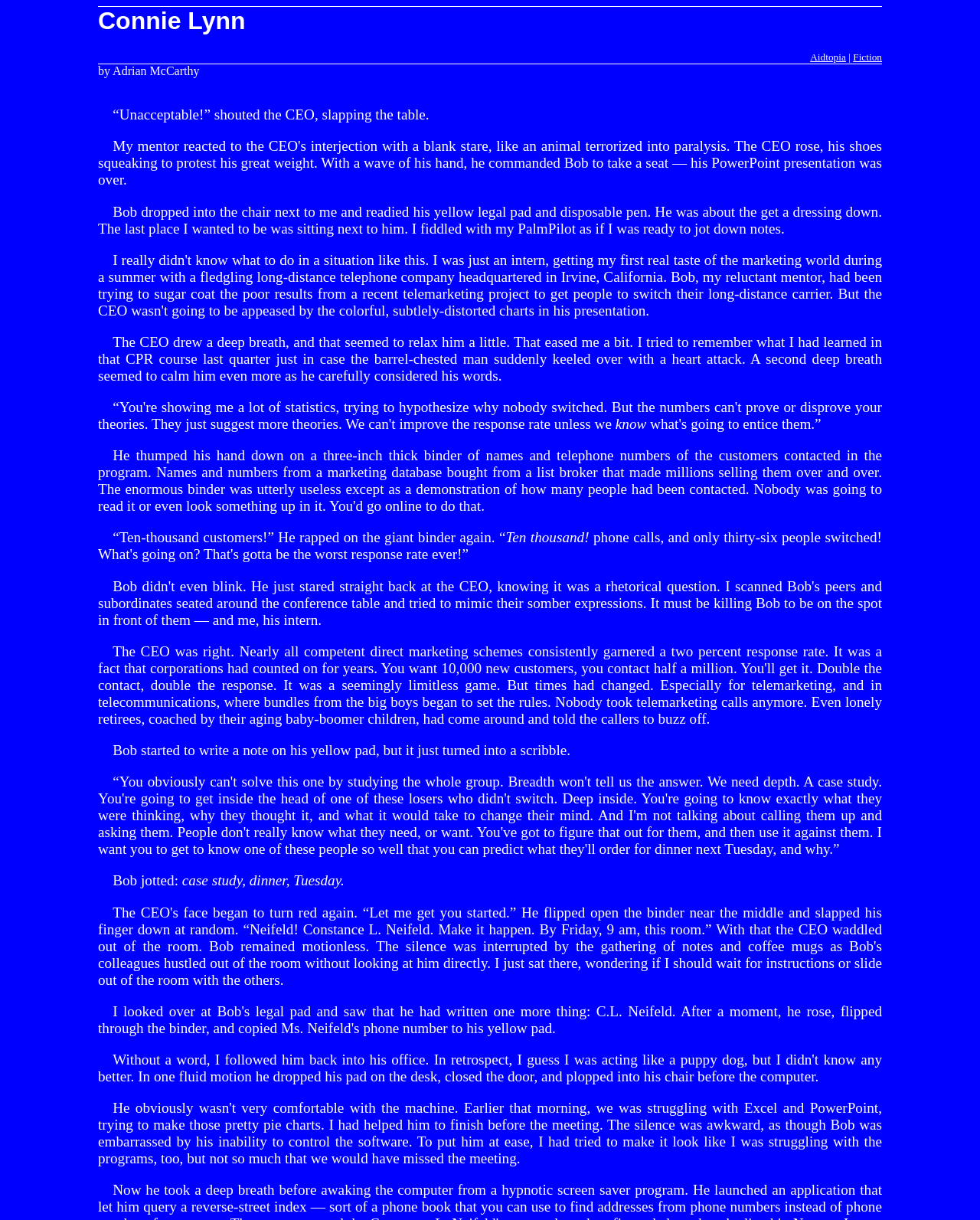What is the device the narrator is fiddling with?
Please respond to the question with as much detail as possible.

I found this information by reading the text 'I fiddled with my PalmPilot as if I was ready to jot down notes.' which describes the narrator's actions.